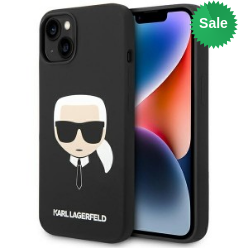Give a comprehensive caption that covers the entire image content.

This image showcases a stylish Karl Lagerfeld iPhone case designed for the iPhone 14 Plus, prominently featuring a playful illustration of the iconic fashion designer himself, complete with signature shades and a classic suit. The case is predominantly black, contributing to its sleek and modern aesthetic, while the distinct image of Lagerfeld adds a touch of fun and personality.  

Highlighting its appeal, a green "Sale" tag indicates a special promotion, inviting customers to grab this fashionable accessory at a discounted price. Perfect for fashion enthusiasts, this case not only protects your device but also showcases a beloved style icon.